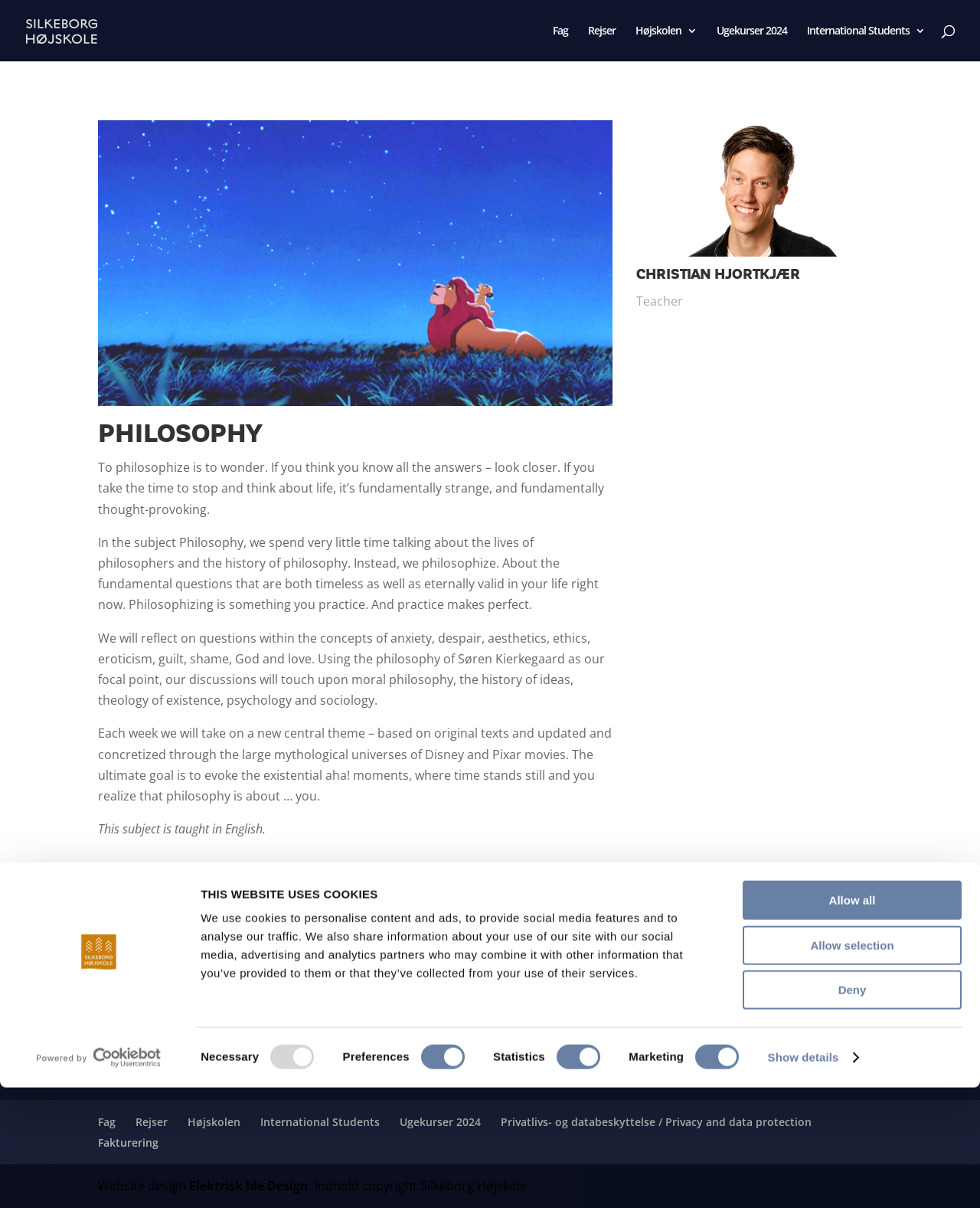From the element description Rejser, predict the bounding box coordinates of the UI element. The coordinates must be specified in the format (top-left x, top-left y, bottom-right x, bottom-right y) and should be within the 0 to 1 range.

[0.6, 0.021, 0.628, 0.051]